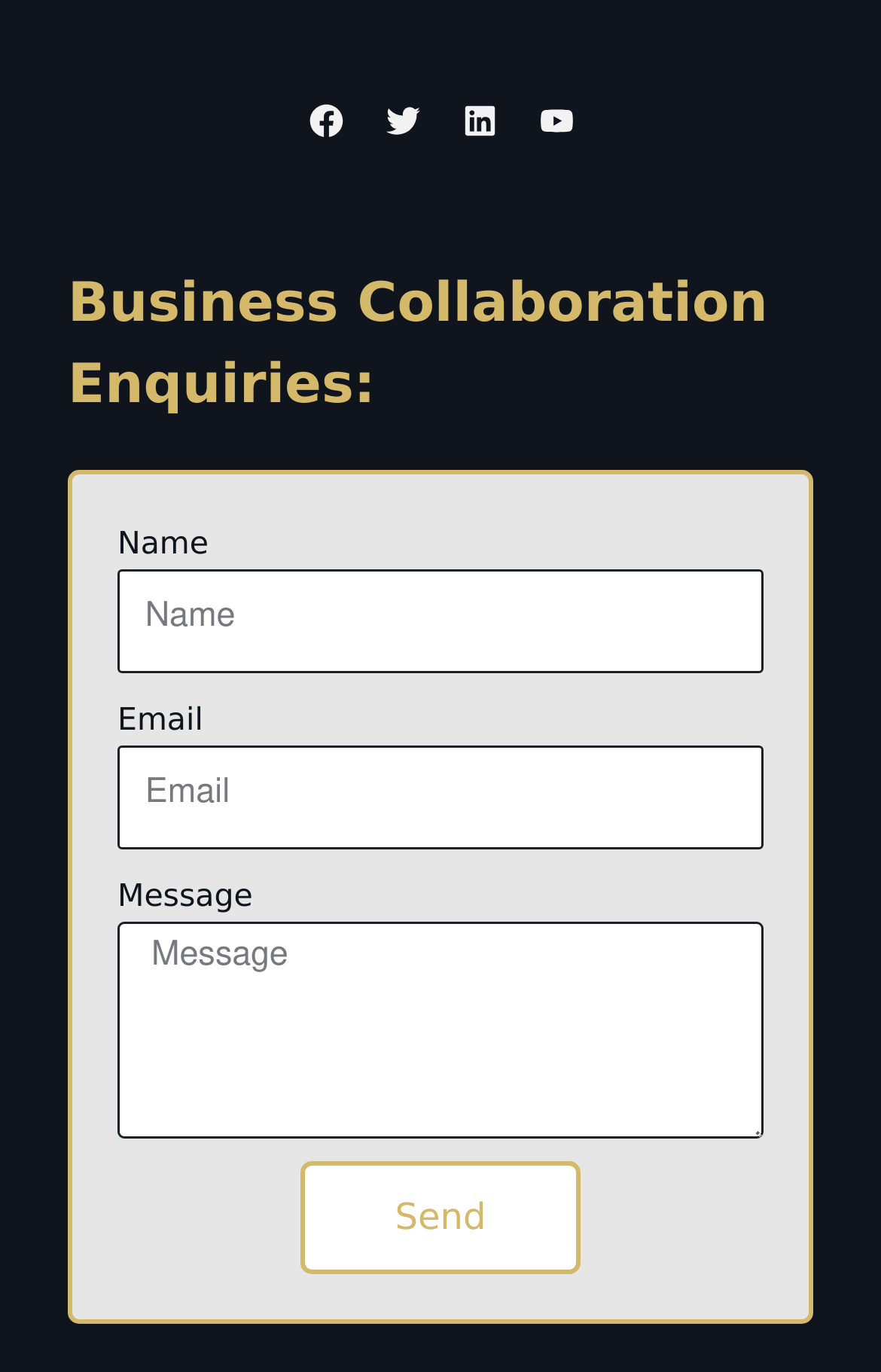Locate the bounding box coordinates of the region to be clicked to comply with the following instruction: "Click the Send button". The coordinates must be four float numbers between 0 and 1, in the form [left, top, right, bottom].

[0.341, 0.847, 0.659, 0.929]